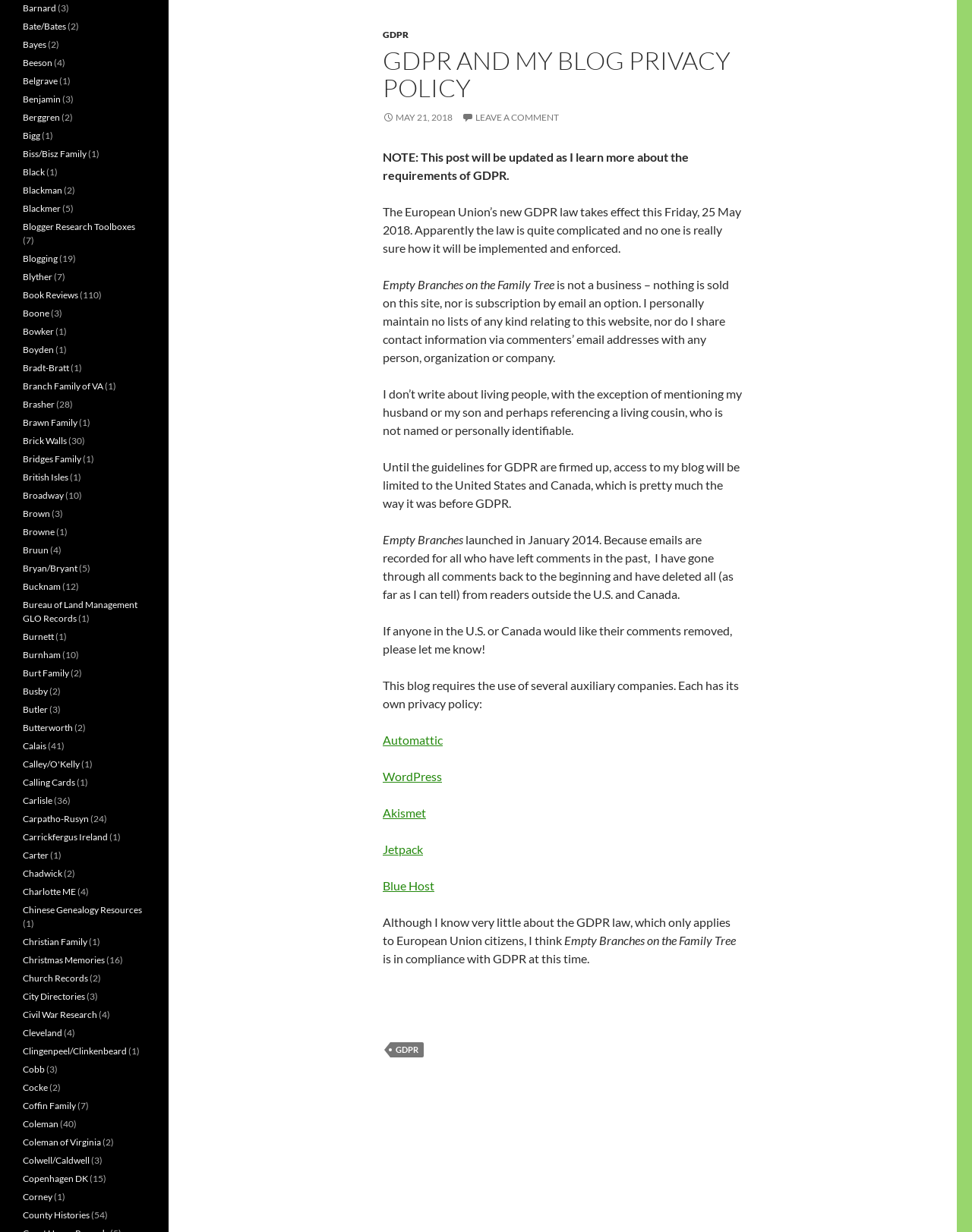Please predict the bounding box coordinates of the element's region where a click is necessary to complete the following instruction: "Read the blog post about GDPR and my blog privacy policy". The coordinates should be represented by four float numbers between 0 and 1, i.e., [left, top, right, bottom].

[0.394, 0.038, 0.764, 0.083]